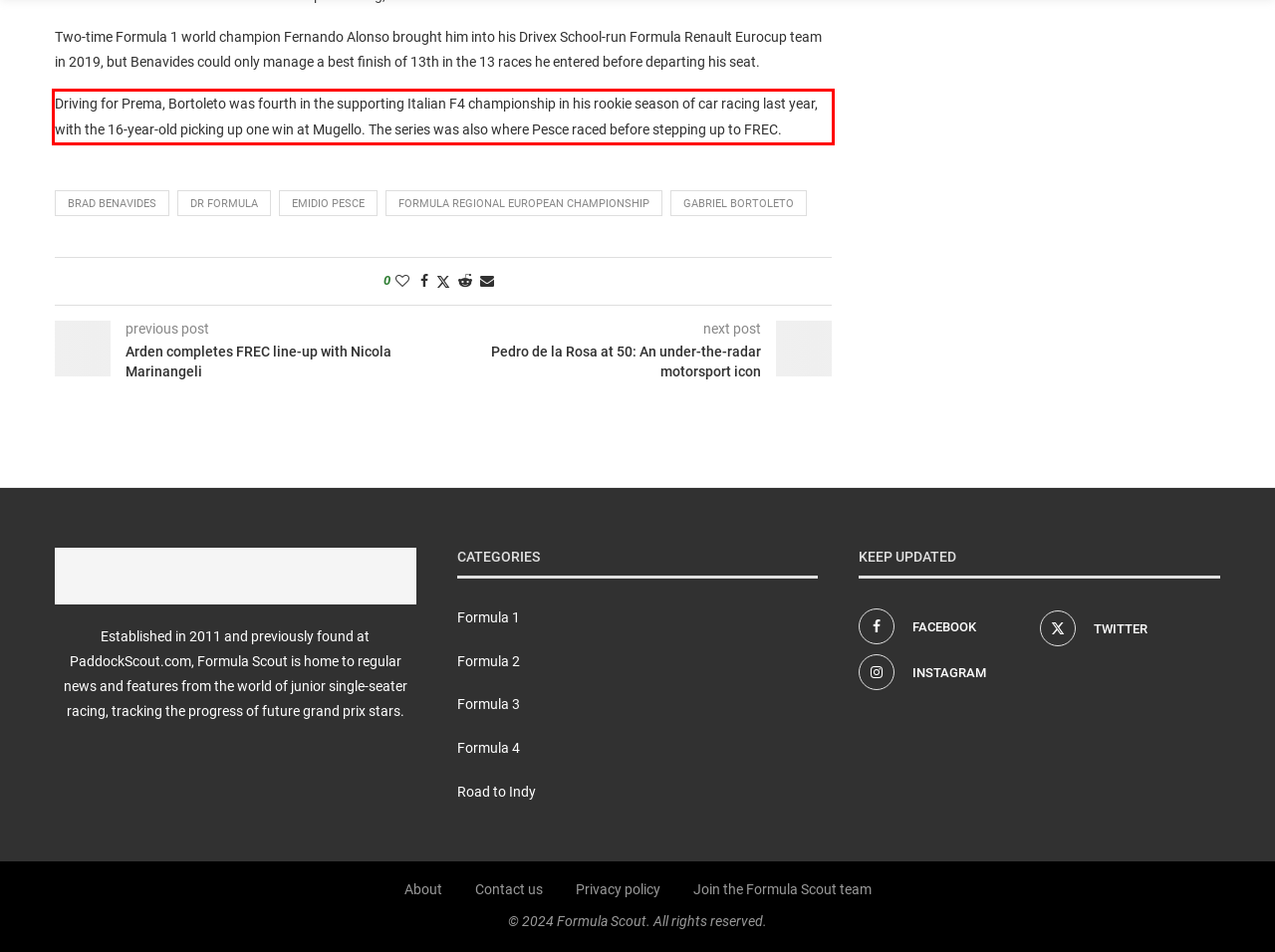Observe the screenshot of the webpage, locate the red bounding box, and extract the text content within it.

Driving for Prema, Bortoleto was fourth in the supporting Italian F4 championship in his rookie season of car racing last year, with the 16-year-old picking up one win at Mugello. The series was also where Pesce raced before stepping up to FREC.